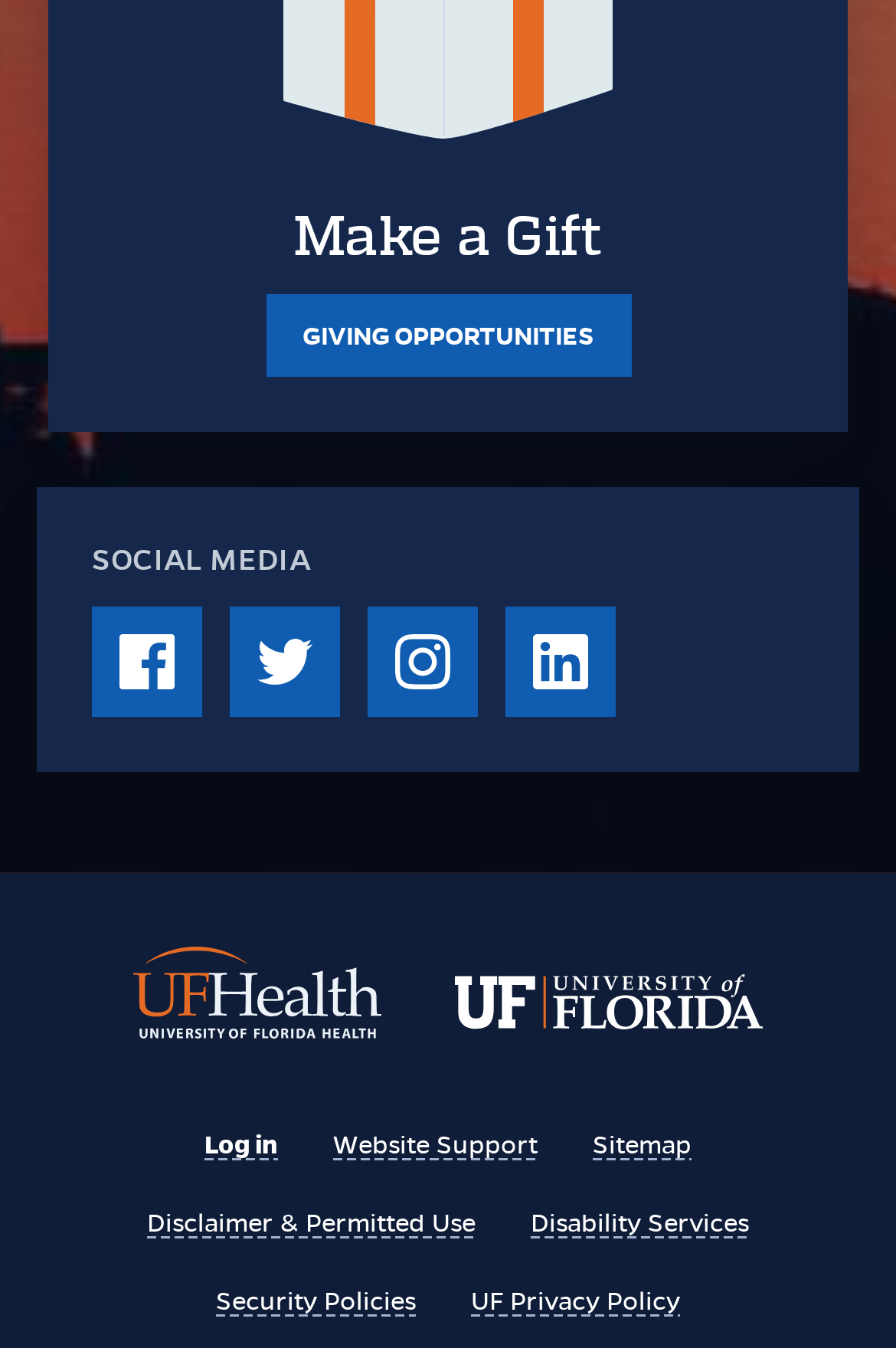Please determine the bounding box coordinates of the section I need to click to accomplish this instruction: "Visit 'GIVING OPPORTUNITIES'".

[0.296, 0.219, 0.704, 0.28]